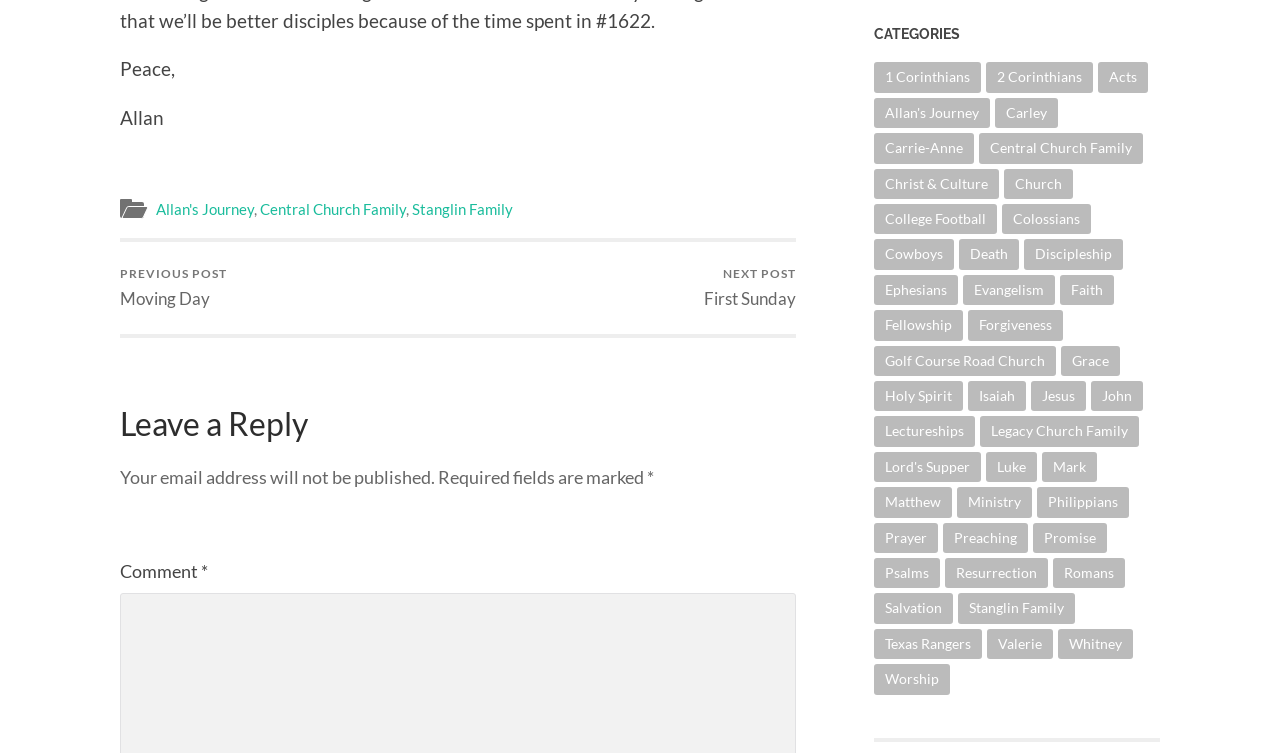Provide a single word or phrase to answer the given question: 
How many items are in the 'Central Church Family' category?

317